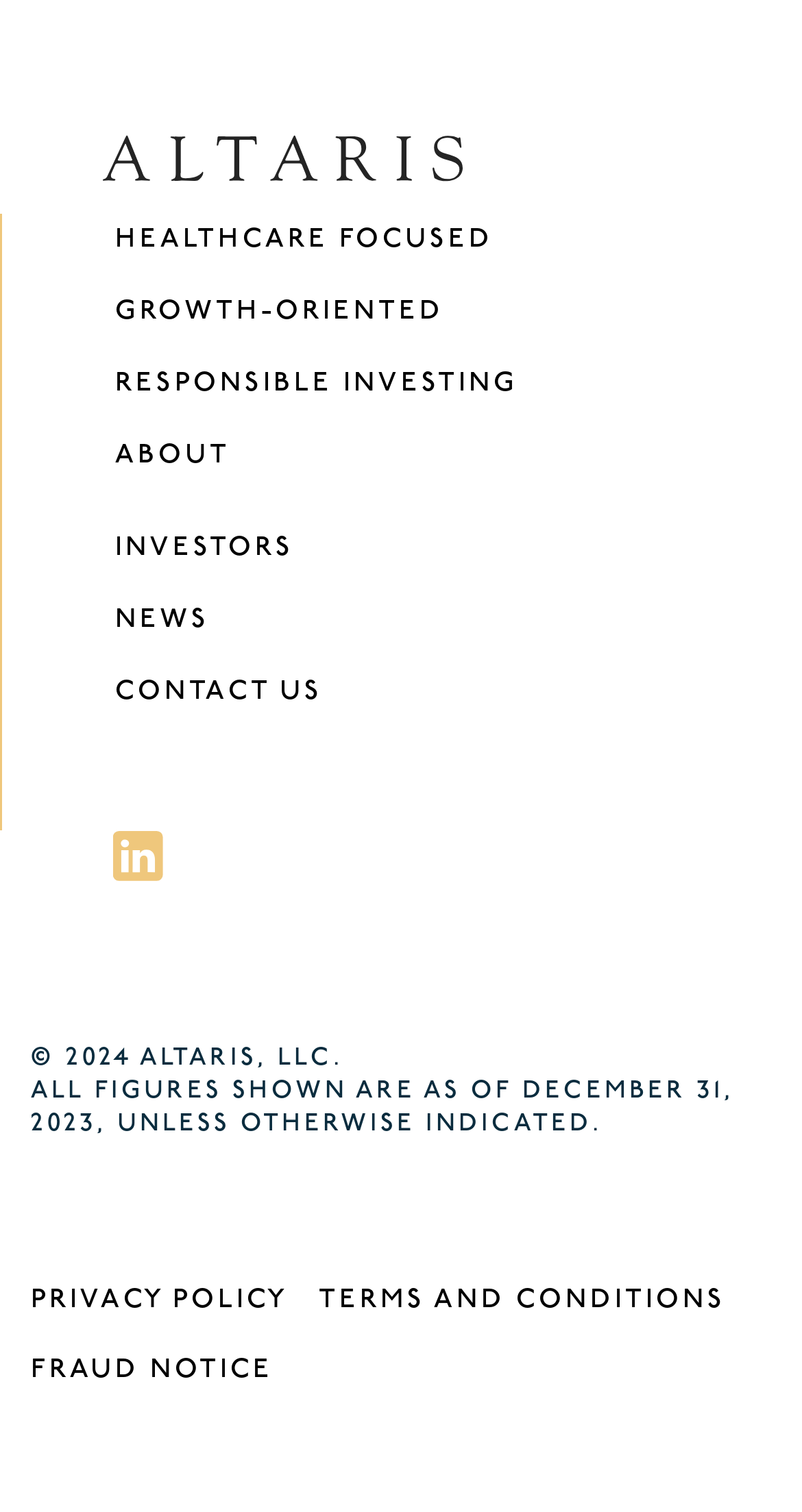Please locate the UI element described by "Terms and Conditions" and provide its bounding box coordinates.

[0.397, 0.844, 0.931, 0.875]